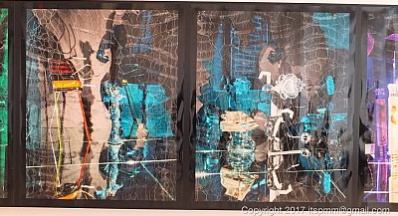Describe the image with as much detail as possible.

This image likely showcases a modern art installation at the Whitney Museum, featuring a striking blend of colors and textures. The artwork, with its abstract designs, incorporates layers that might evoke a sense of depth and complexity. The use of reflective surfaces and vibrant hues, predominantly blues and greens, suggests an exploration of contemporary themes in visual art. The juxtaposition of forms creates a captivating visual experience, inviting viewers to interpret the piece through their own perspectives and emotions. Overall, this image encapsulates the innovative spirit of the Whitney Museum, highlighting its role in showcasing cutting-edge artistic expressions.